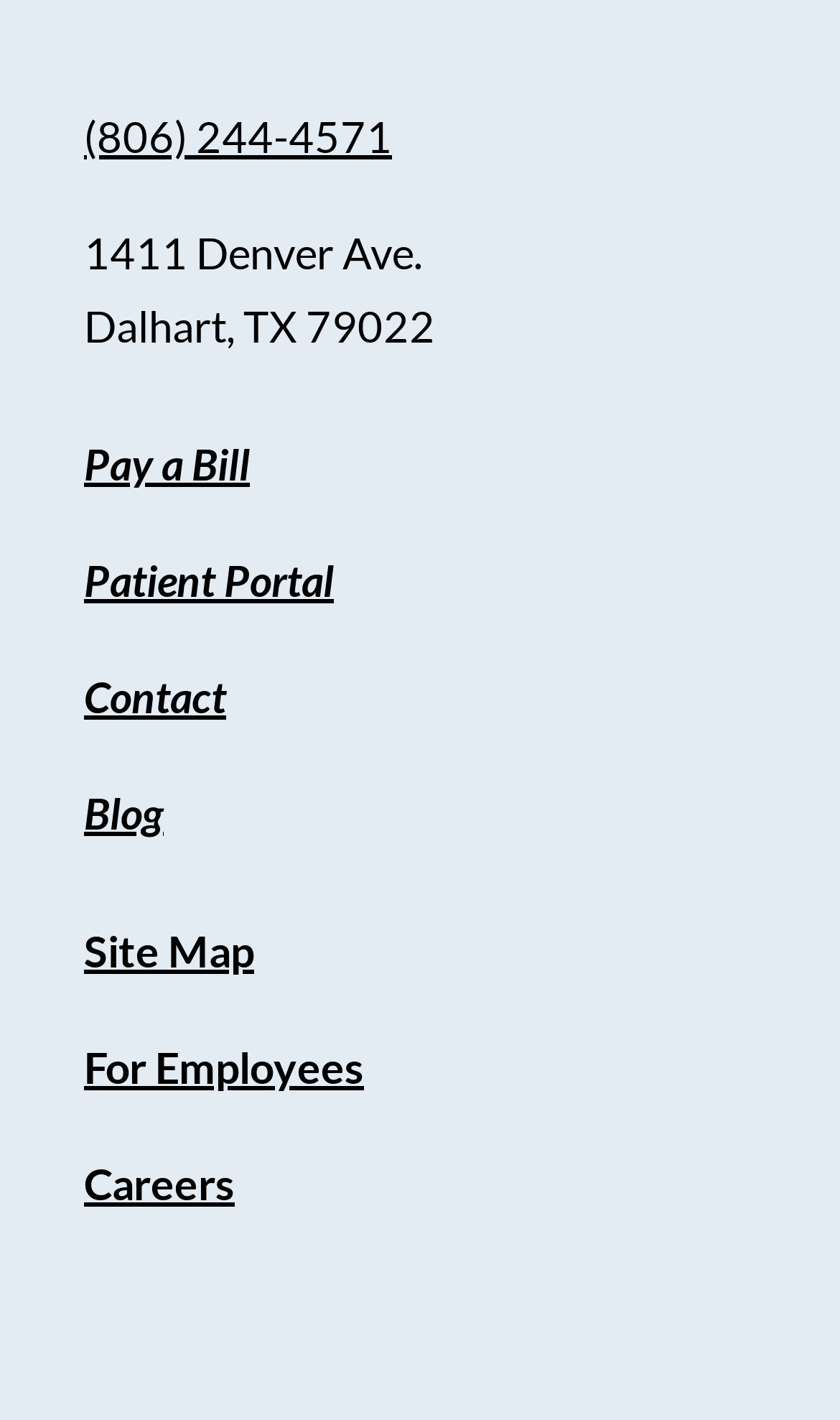Using the provided element description, identify the bounding box coordinates as (top-left x, top-left y, bottom-right x, bottom-right y). Ensure all values are between 0 and 1. Description: Patient Portal

[0.1, 0.39, 0.397, 0.427]